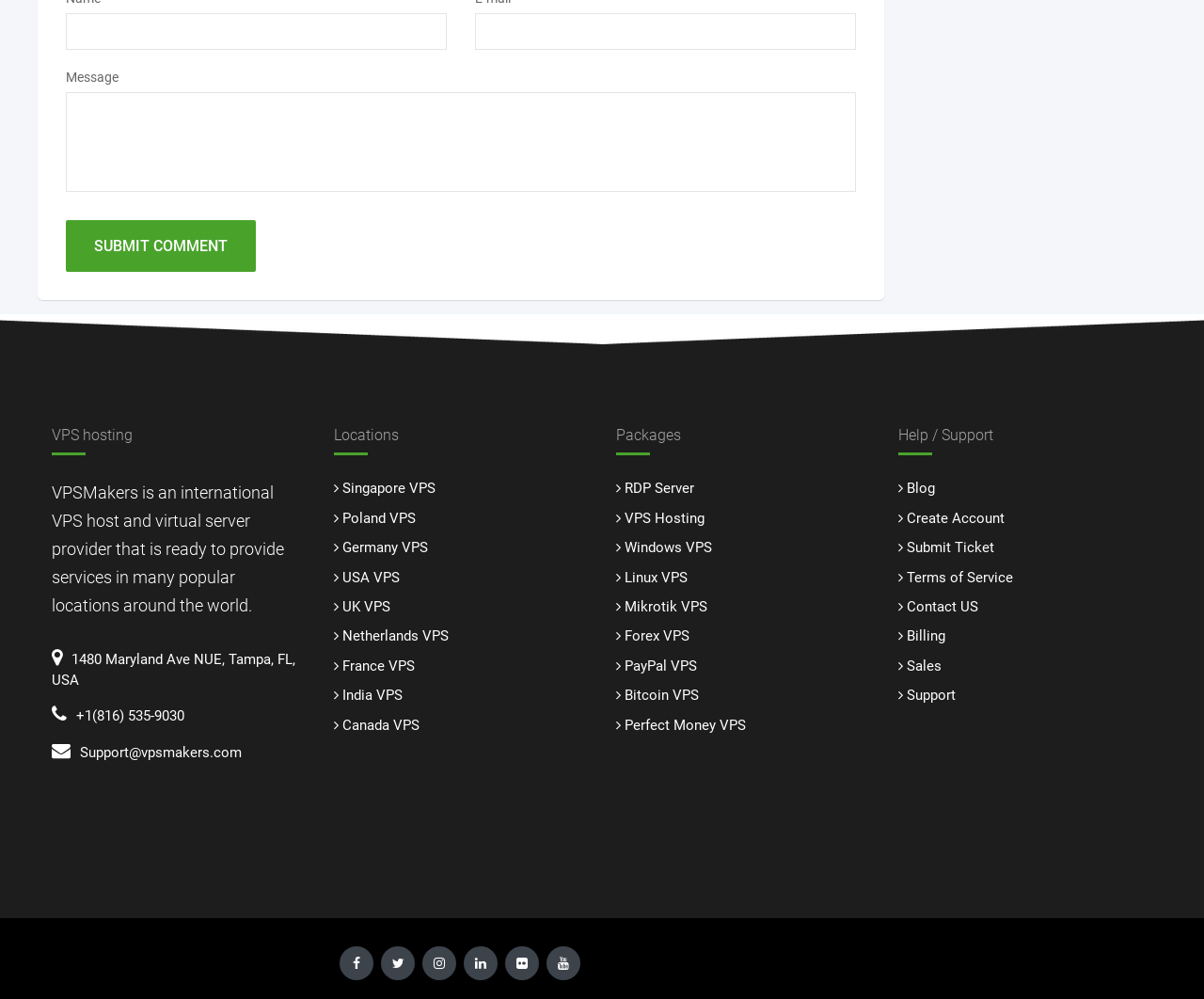Locate the bounding box coordinates of the element that should be clicked to execute the following instruction: "Create account".

[0.753, 0.51, 0.834, 0.527]